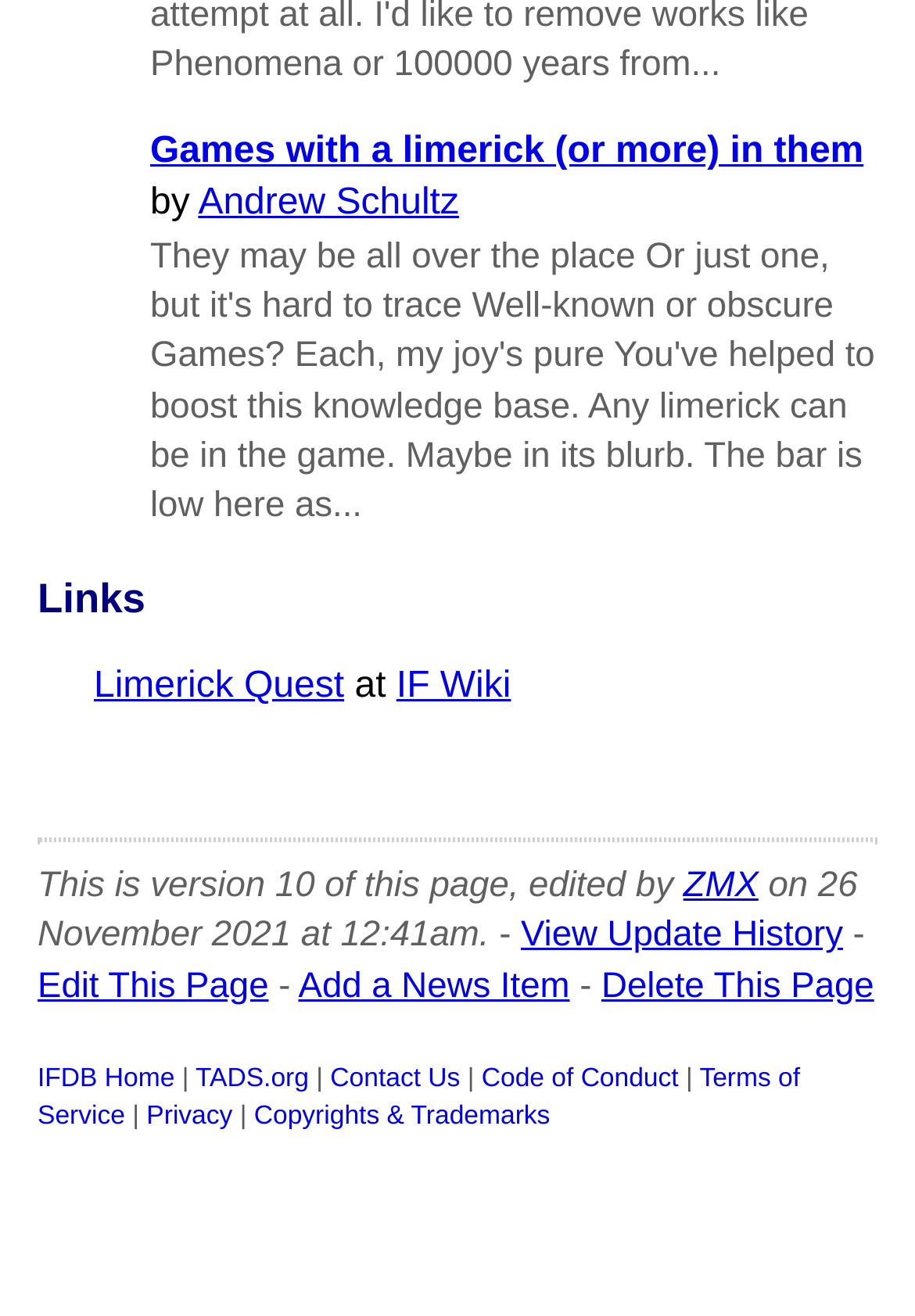Provide a short answer using a single word or phrase for the following question: 
What is the name of the person who created the limerick games?

Andrew Schultz